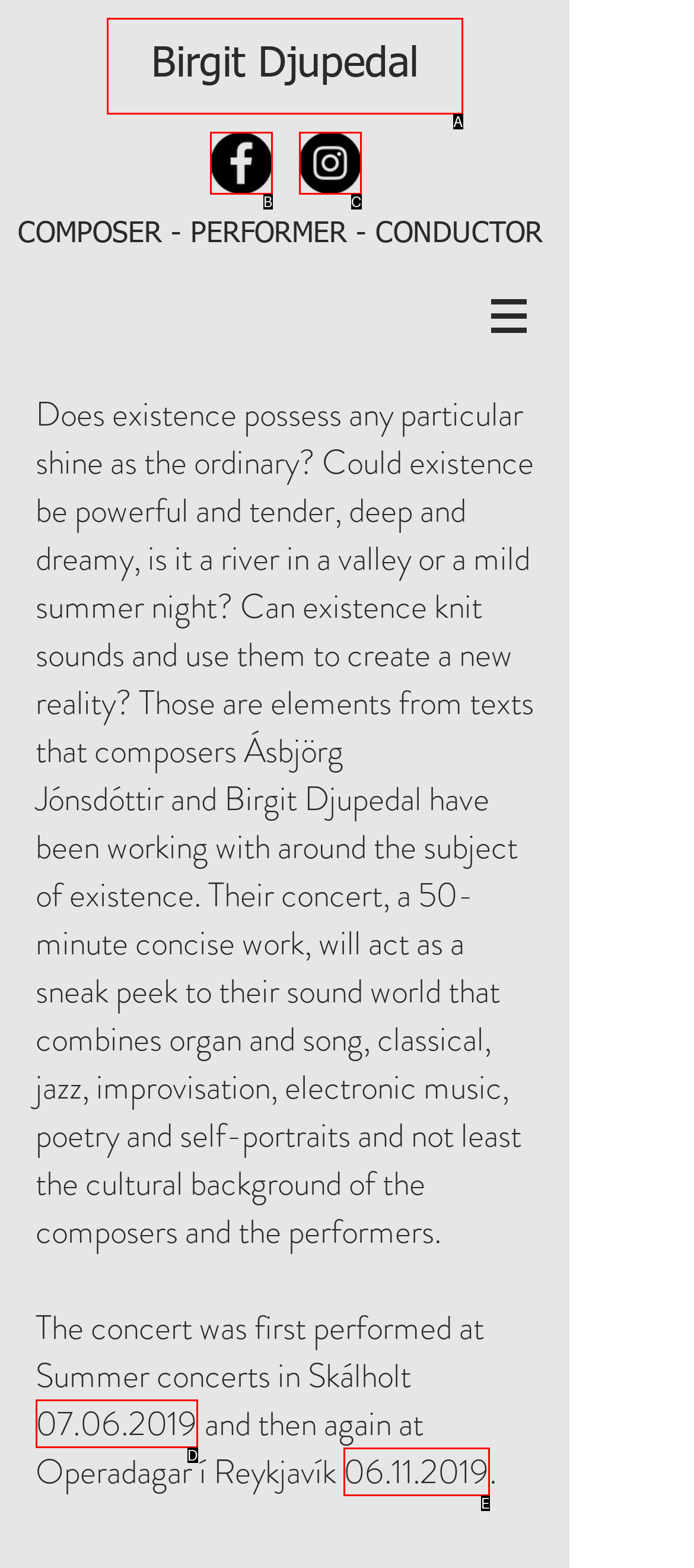Choose the option that aligns with the description: Handmade Network
Respond with the letter of the chosen option directly.

None